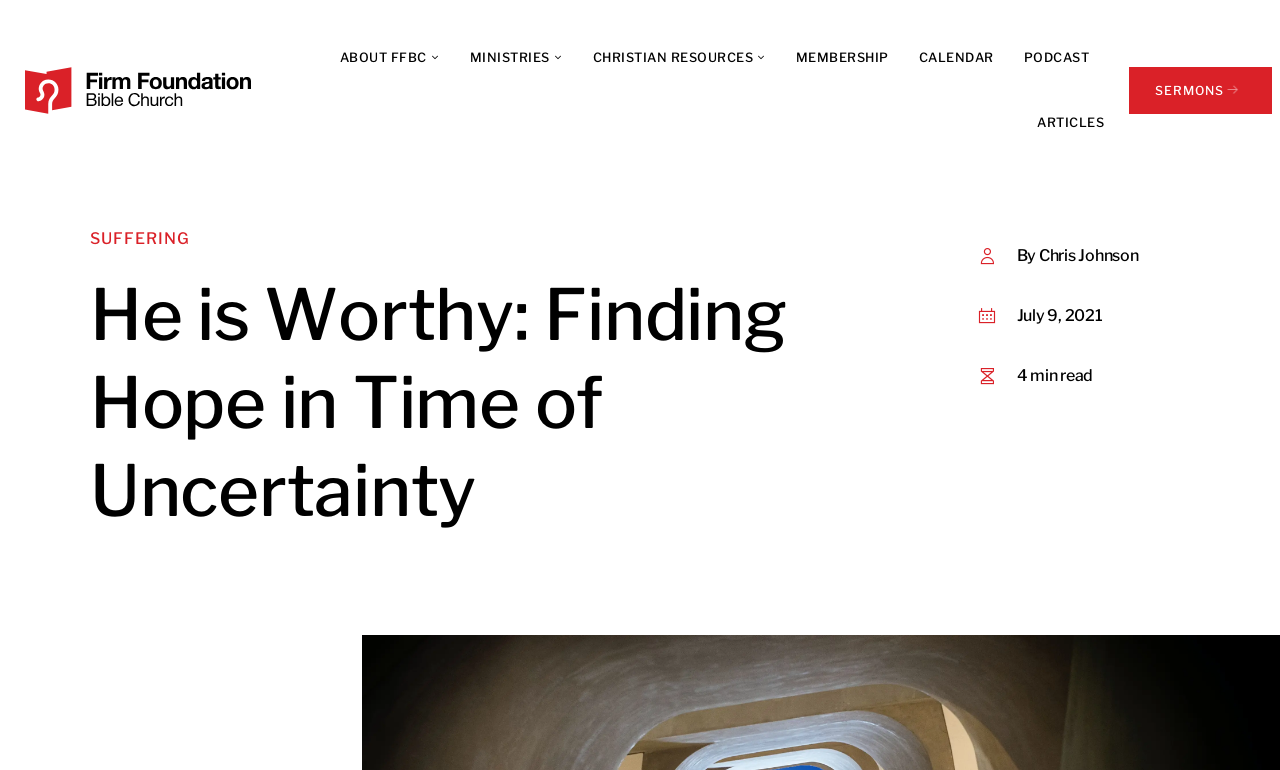When was the sermon published?
Please give a well-detailed answer to the question.

I found the answer by looking at the heading element that says 'July 9, 2021' below the sermon title.